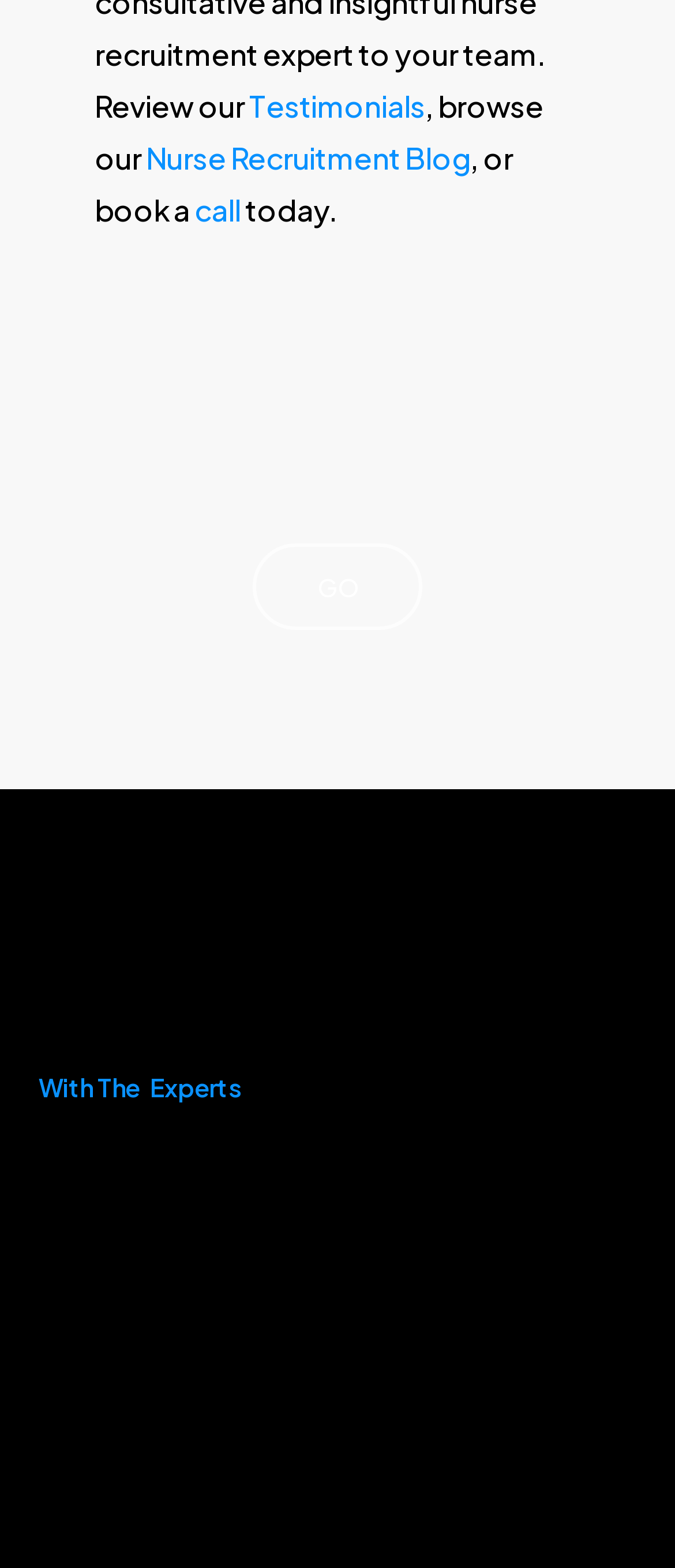What is the purpose of the 'GO' button?
Using the image as a reference, answer with just one word or a short phrase.

To search